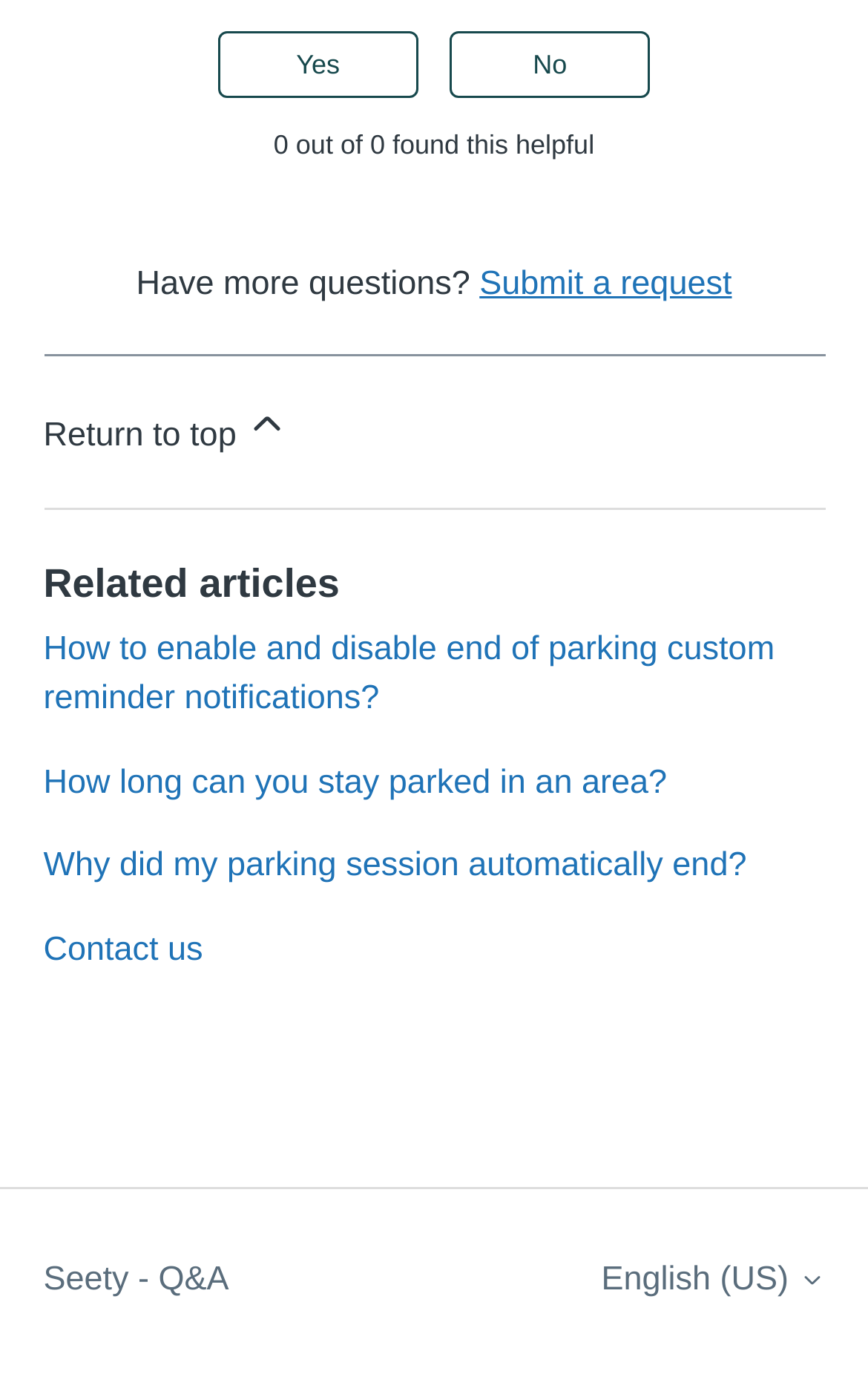Pinpoint the bounding box coordinates of the element you need to click to execute the following instruction: "Change language to English (US)". The bounding box should be represented by four float numbers between 0 and 1, in the format [left, top, right, bottom].

[0.693, 0.918, 0.95, 0.946]